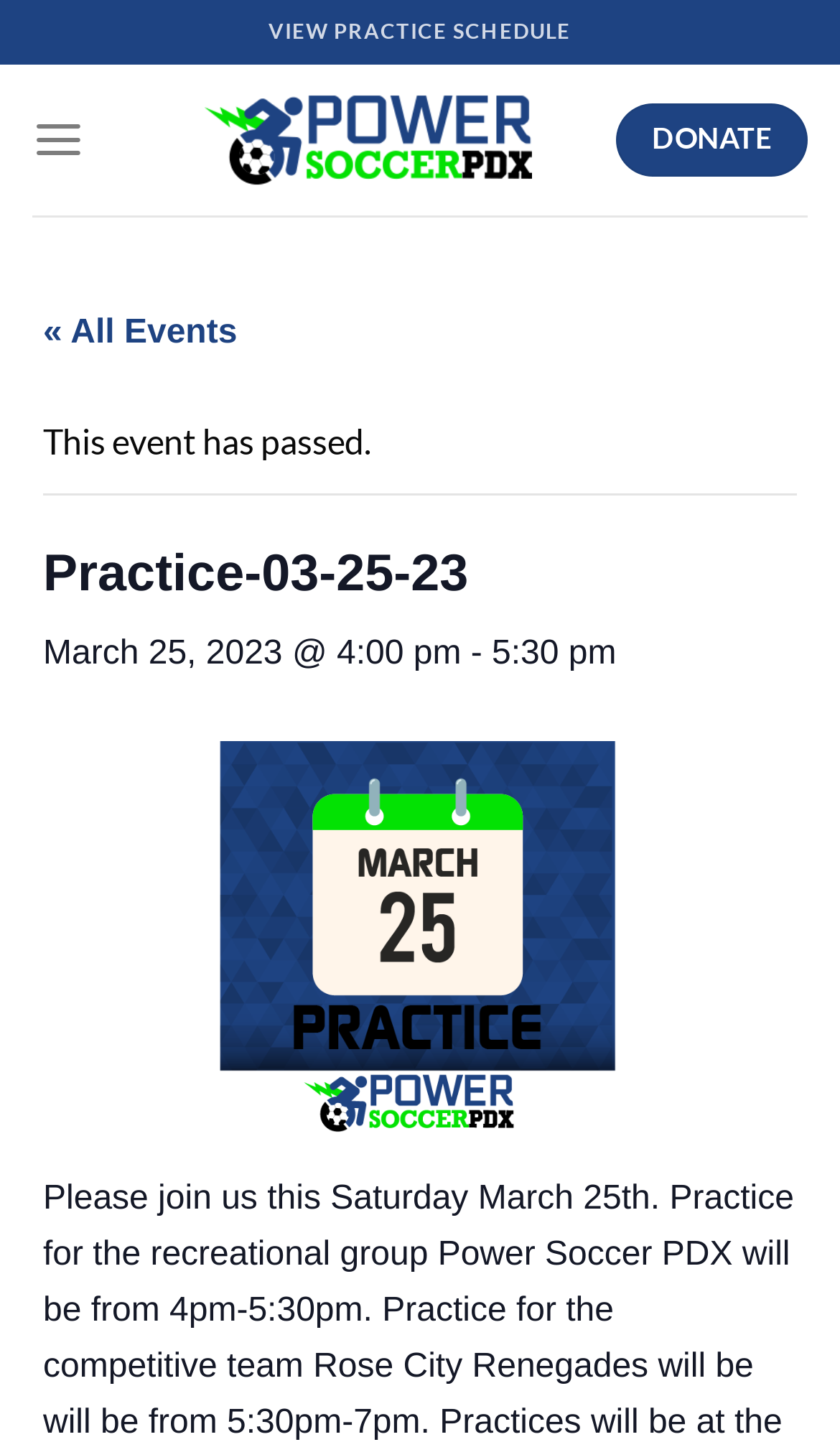Provide an in-depth description of the elements and layout of the webpage.

The webpage appears to be an event page for Power Soccer PDX, specifically for a practice session on March 25, 2023. At the top, there is a link to view the practice schedule, positioned roughly in the middle of the page. To the right of this link, there is a link to the Power Soccer PDX website, accompanied by an image of the organization's logo.

On the top-left corner, there is a menu link that, when expanded, controls the main menu. On the opposite side, towards the top-right corner, there is a link to donate. Below the donate link, there are two elements: a link to view all events, and a static text indicating that the event has passed.

The main content of the page is divided into two sections. The first section has a heading that reads "Practice-03-25-23", and the second section has a heading that provides the date and time of the event, "March 25, 2023 @ 4:00 pm - 5:30 pm".